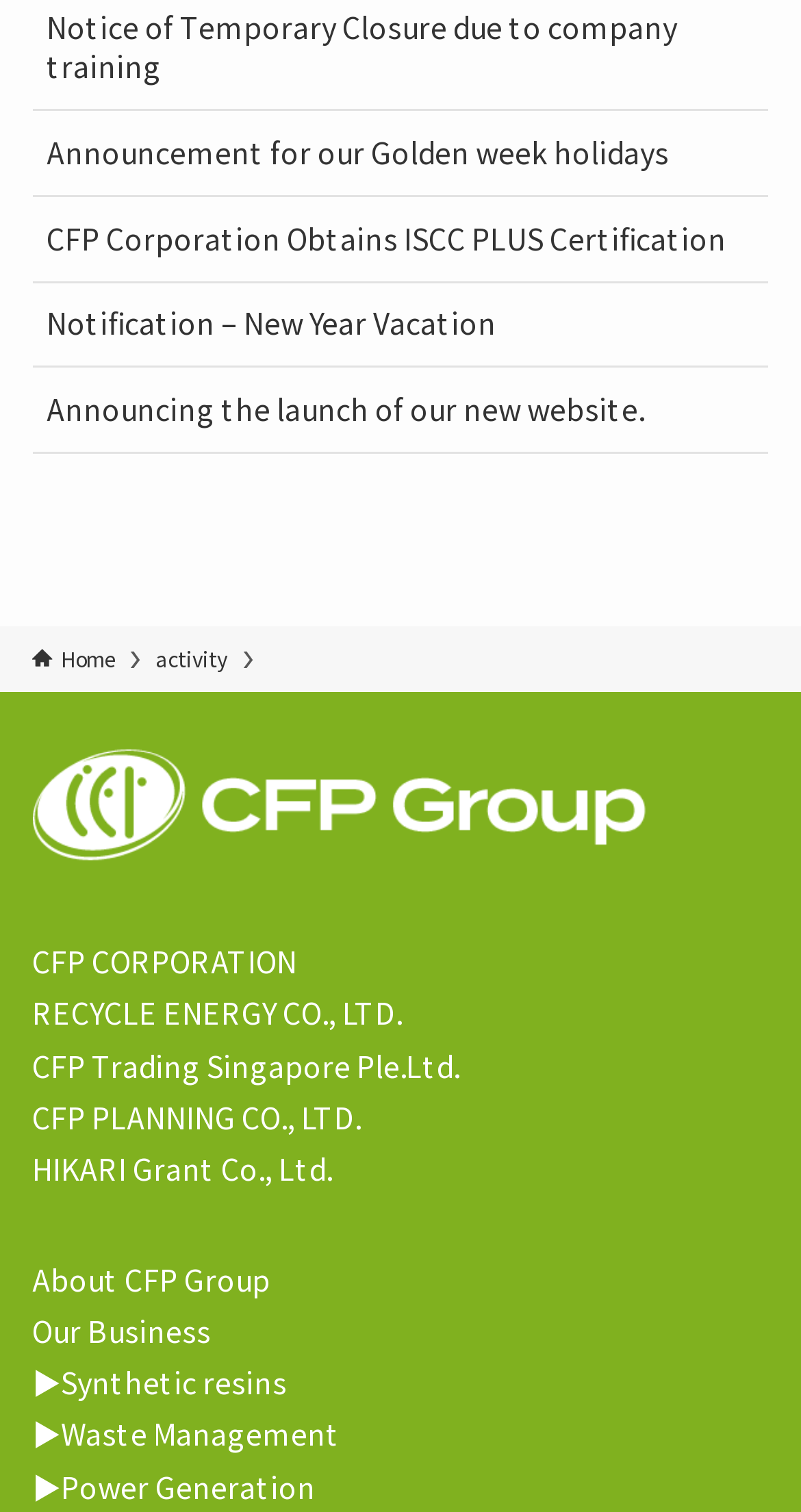Identify the bounding box coordinates for the element you need to click to achieve the following task: "Explore Synthetic resins business". The coordinates must be four float values ranging from 0 to 1, formatted as [left, top, right, bottom].

[0.076, 0.901, 0.358, 0.928]